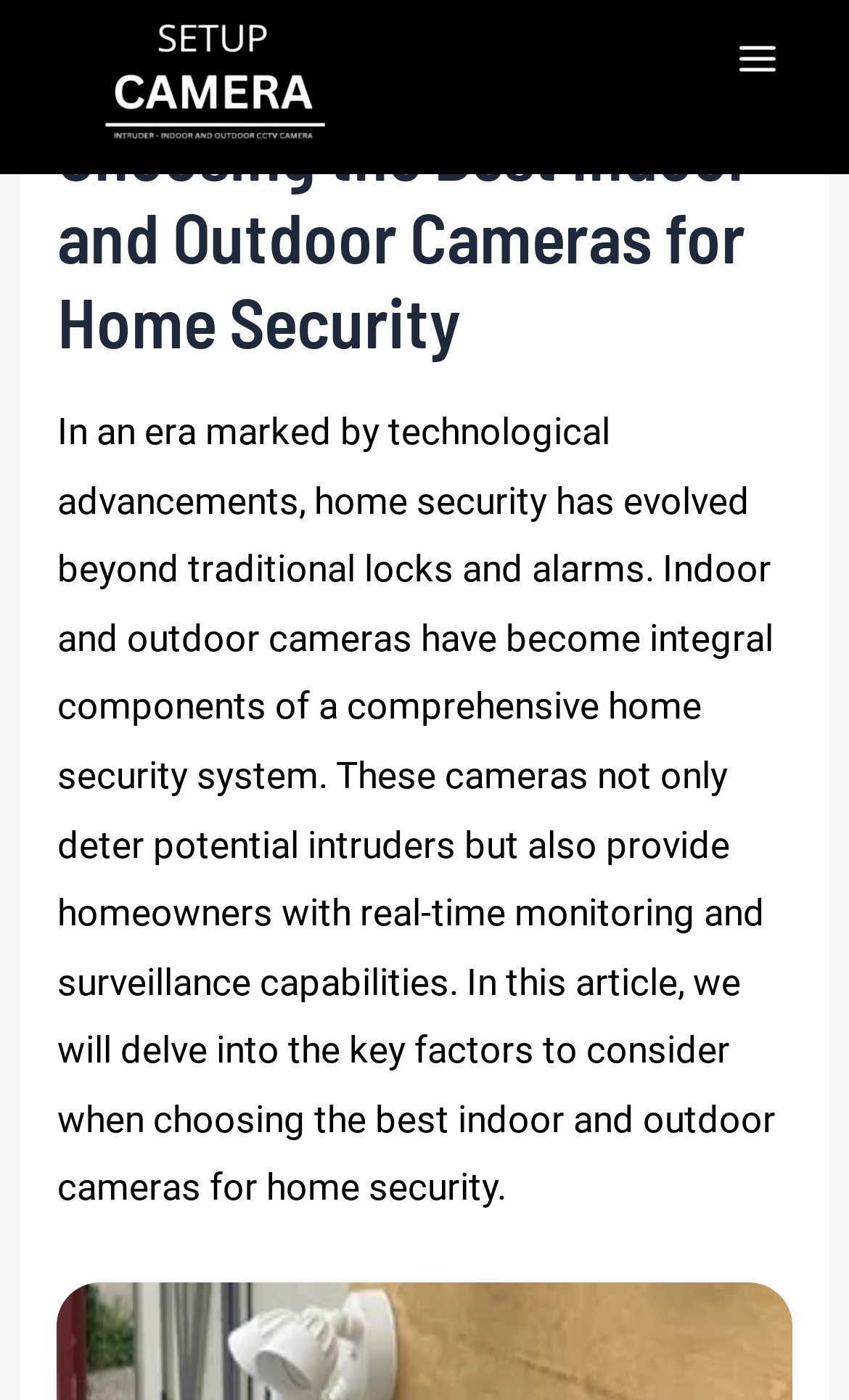Given the description of the UI element: "Main Menu", predict the bounding box coordinates in the form of [left, top, right, bottom], with each value being a float between 0 and 1.

[0.836, 0.008, 0.949, 0.076]